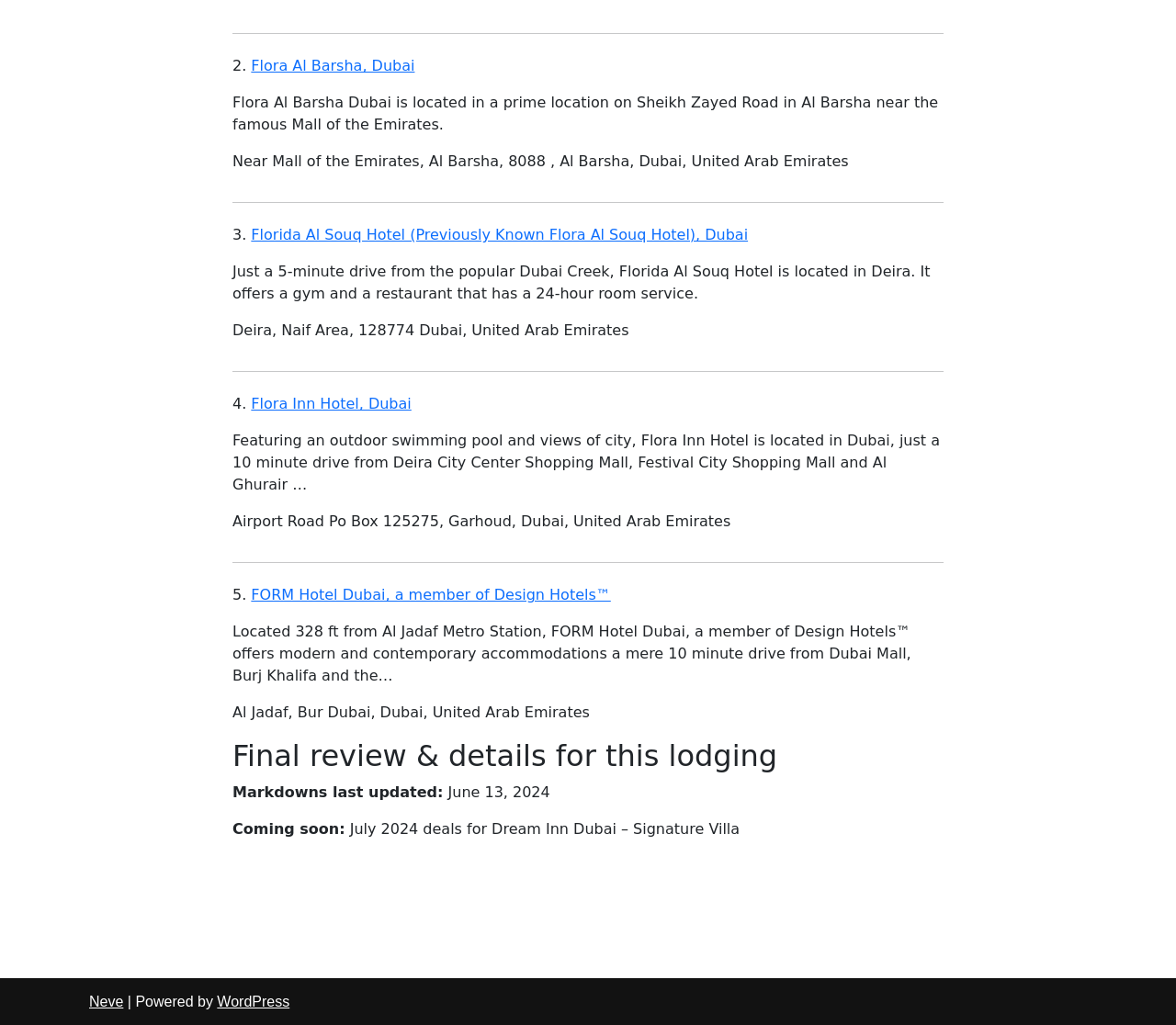How many hotels are listed on this webpage?
We need a detailed and meticulous answer to the question.

I counted the number of links that appear to be hotel names, which are 'Flora Al Barsha, Dubai', 'Florida Al Souq Hotel (Previously Known Flora Al Souq Hotel), Dubai', 'Flora Inn Hotel, Dubai', 'FORM Hotel Dubai, a member of Design Hotels™', and found that there are 5 hotels listed on this webpage.